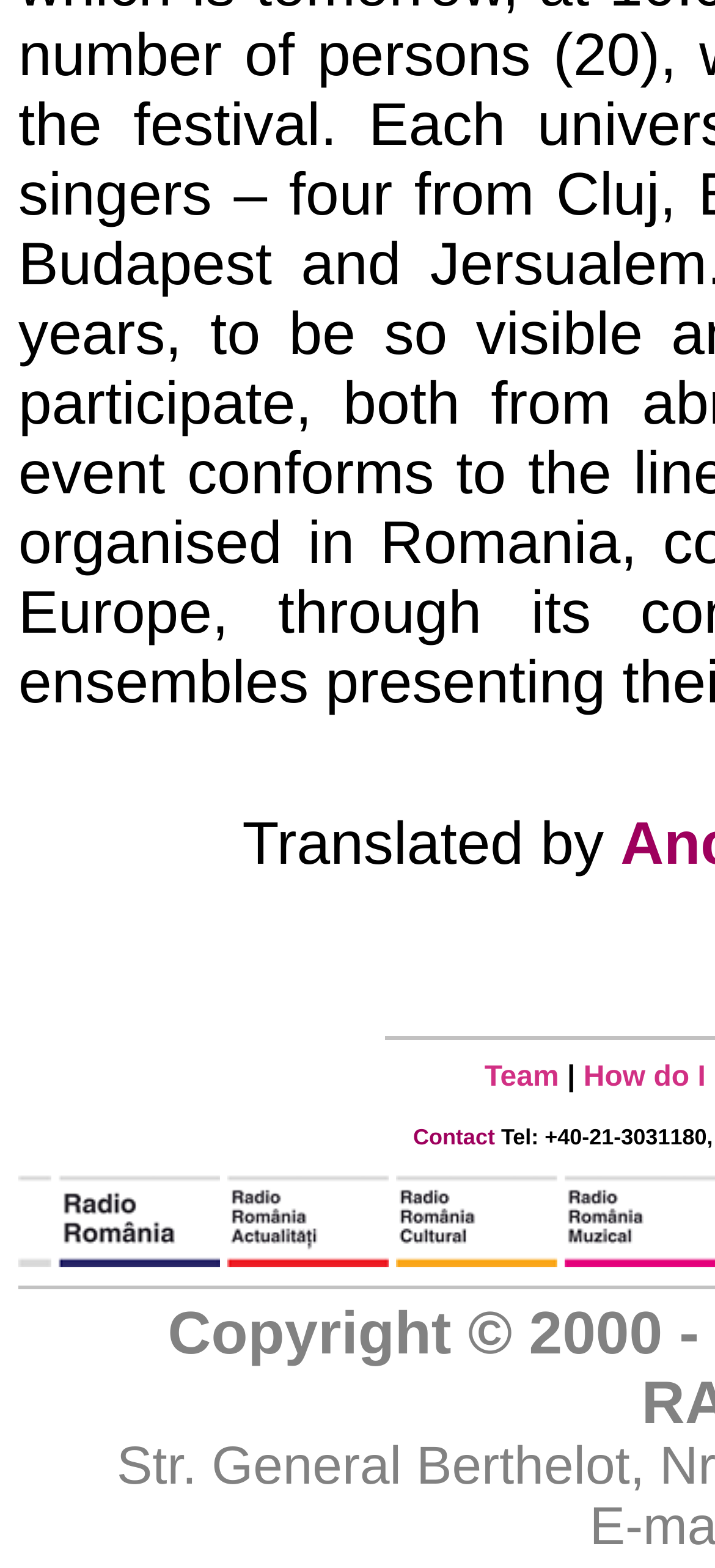Analyze the image and give a detailed response to the question:
What is the purpose of the images in the table?

The images in the table are likely country flags, which are used to represent different countries or languages. This is inferred from the context of the 'Translated by' text and the 'Team' link, which suggests that the webpage is related to translation or language services.